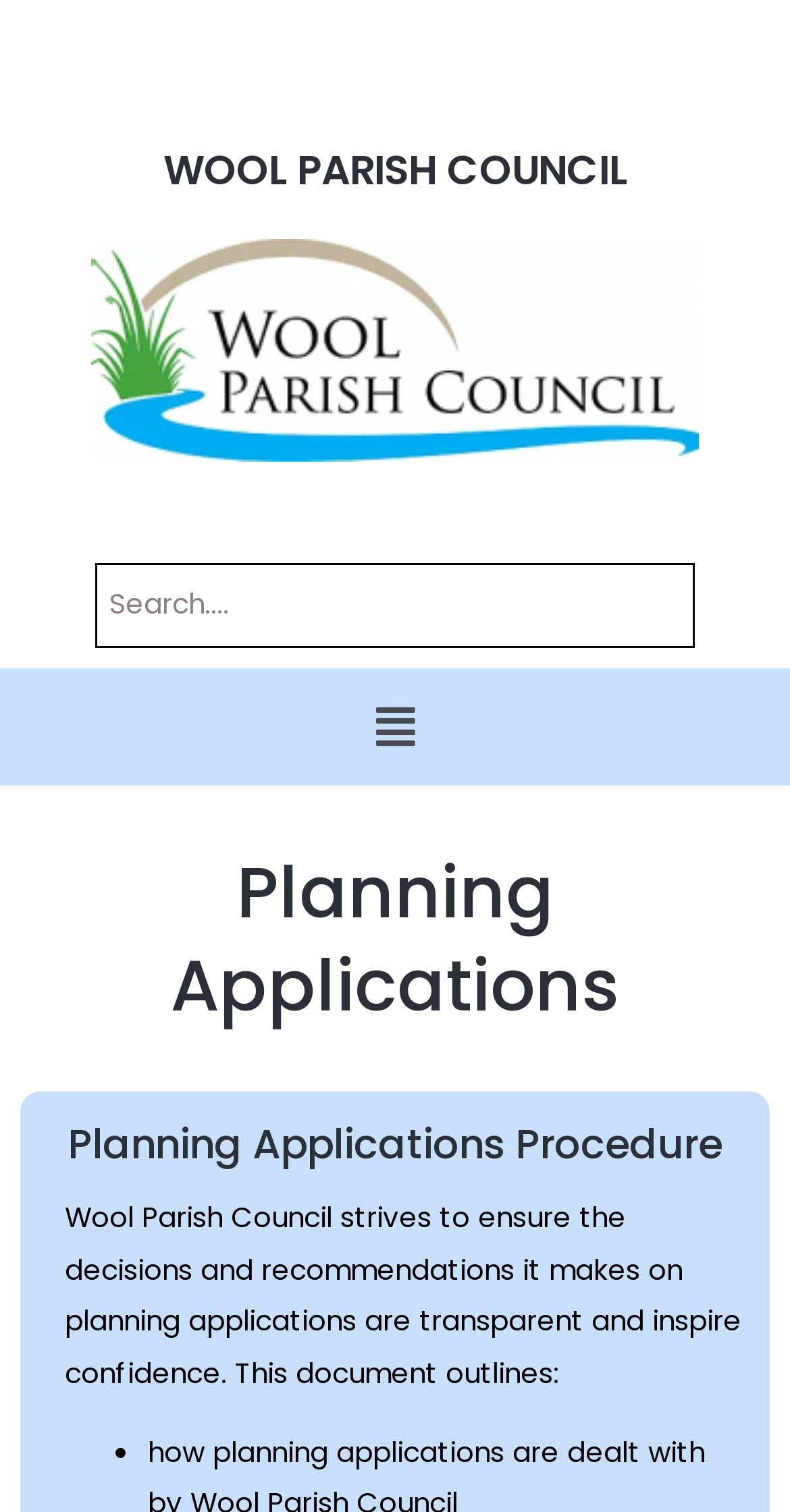Give a detailed account of the webpage, highlighting key information.

The webpage is about Wool Parish Council's planning applications. At the top, there is a heading "WOOL PARISH COUNCIL" and an image of the Wool Parish Council logo, positioned side by side. Below them, there is a search bar with a tab list and a button labeled "Menu" on the right side. 

Underneath the search bar, there is a heading "Planning Applications" followed by another heading "Planning Applications Procedure" further down. 

The main content of the webpage starts with a paragraph of text explaining that Wool Parish Council aims to make transparent decisions on planning applications. This text is followed by a list, indicated by a bullet point "•", which is likely to outline the procedures or guidelines for planning applications.